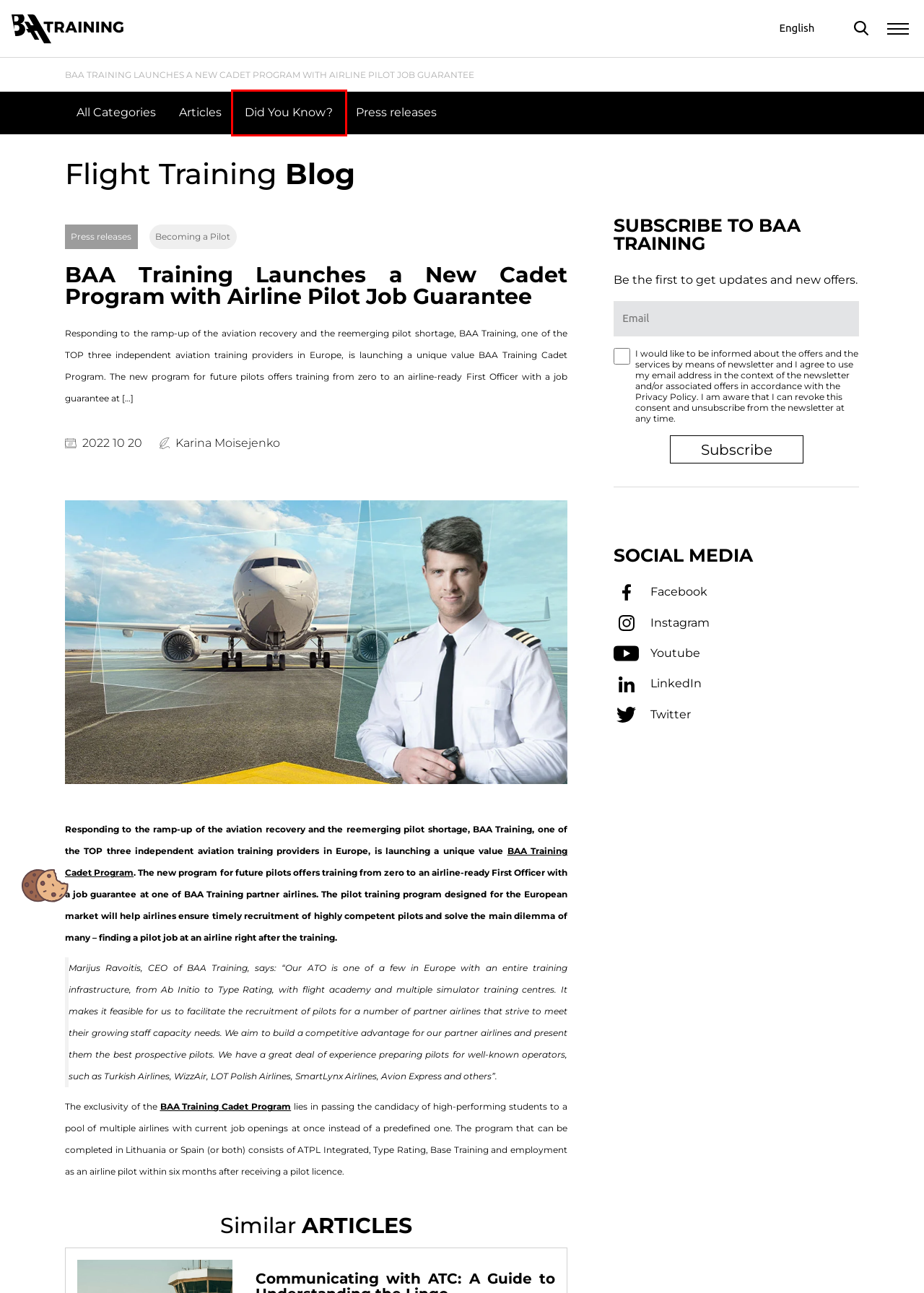You are given a screenshot depicting a webpage with a red bounding box around a UI element. Select the description that best corresponds to the new webpage after clicking the selected element. Here are the choices:
A. Communicating with ATC: A Guide to Understanding the Lingo
B. How to become a pilot │BAA Training
C. Cookies Policy | BAA Training
D. Flight Training Blog | BAA Training
E. BAA Training completes expansion of its training facilities in Lleida-Alguaire
F. Individual and airline aviation training | BAA Training
G. New Pilot Runway Program Aims to Train 200 New Pilots Annually
H. Contacts | BAA Training

D